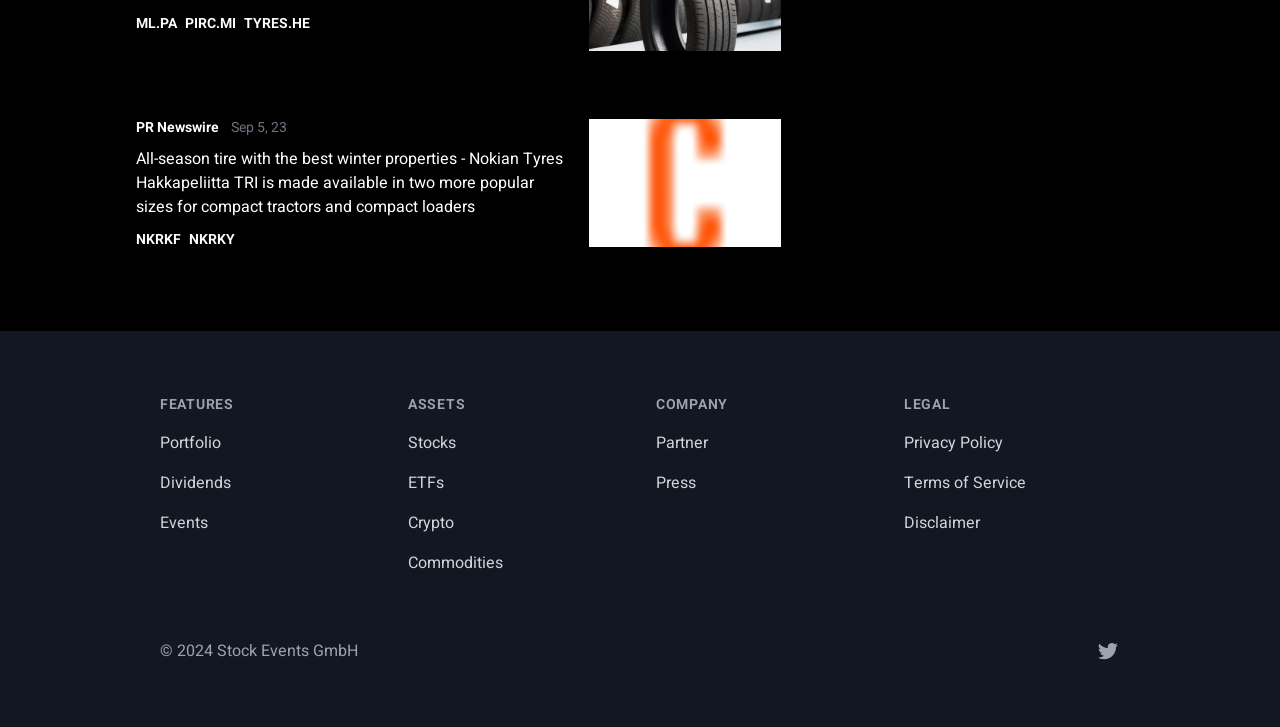Could you find the bounding box coordinates of the clickable area to complete this instruction: "View portfolio"?

[0.125, 0.593, 0.173, 0.626]